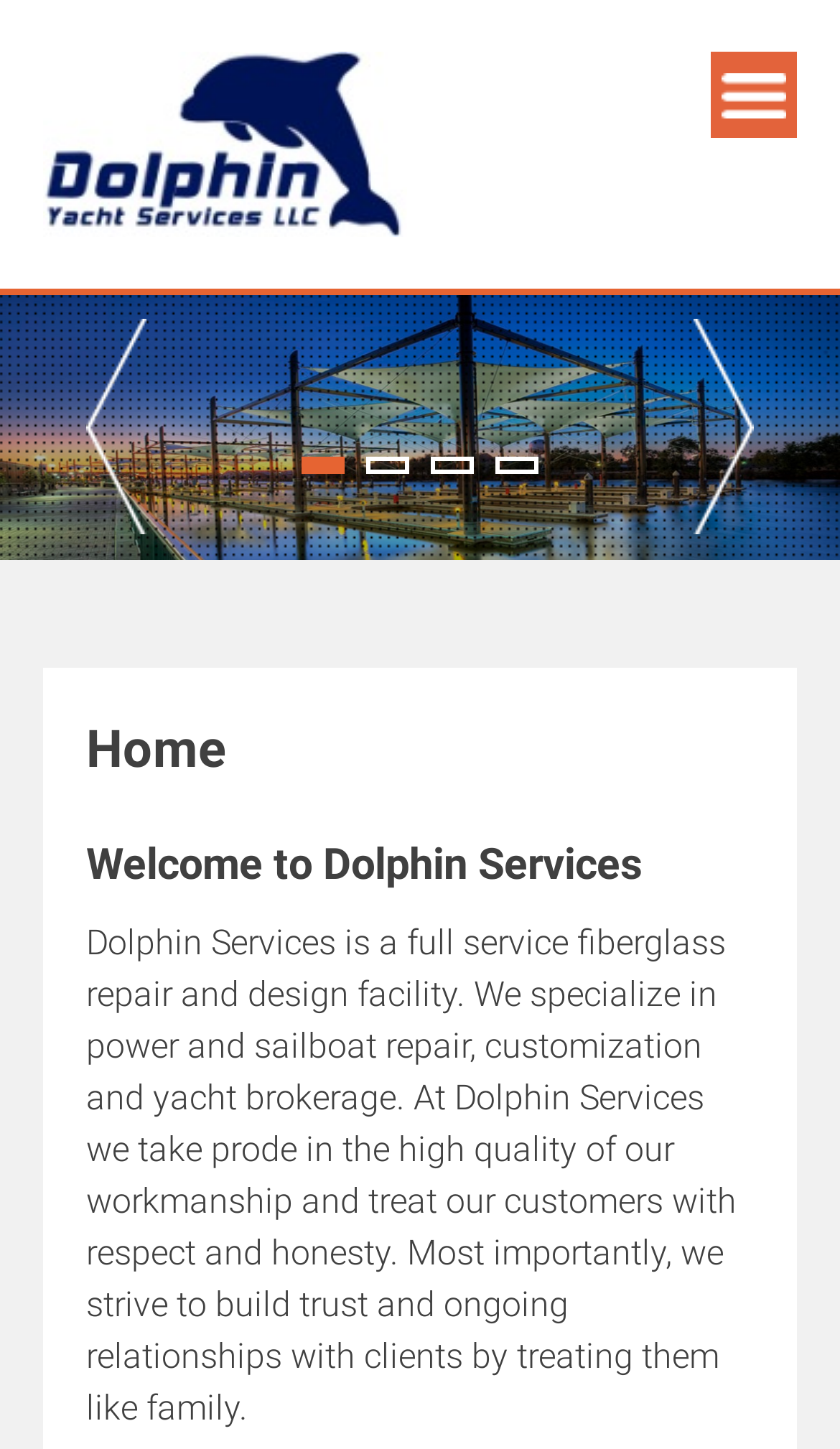Respond to the following question using a concise word or phrase: 
What services does Dolphin Services provide?

fiberglass repair, design, power and sailboat repair, customization, yacht brokerage